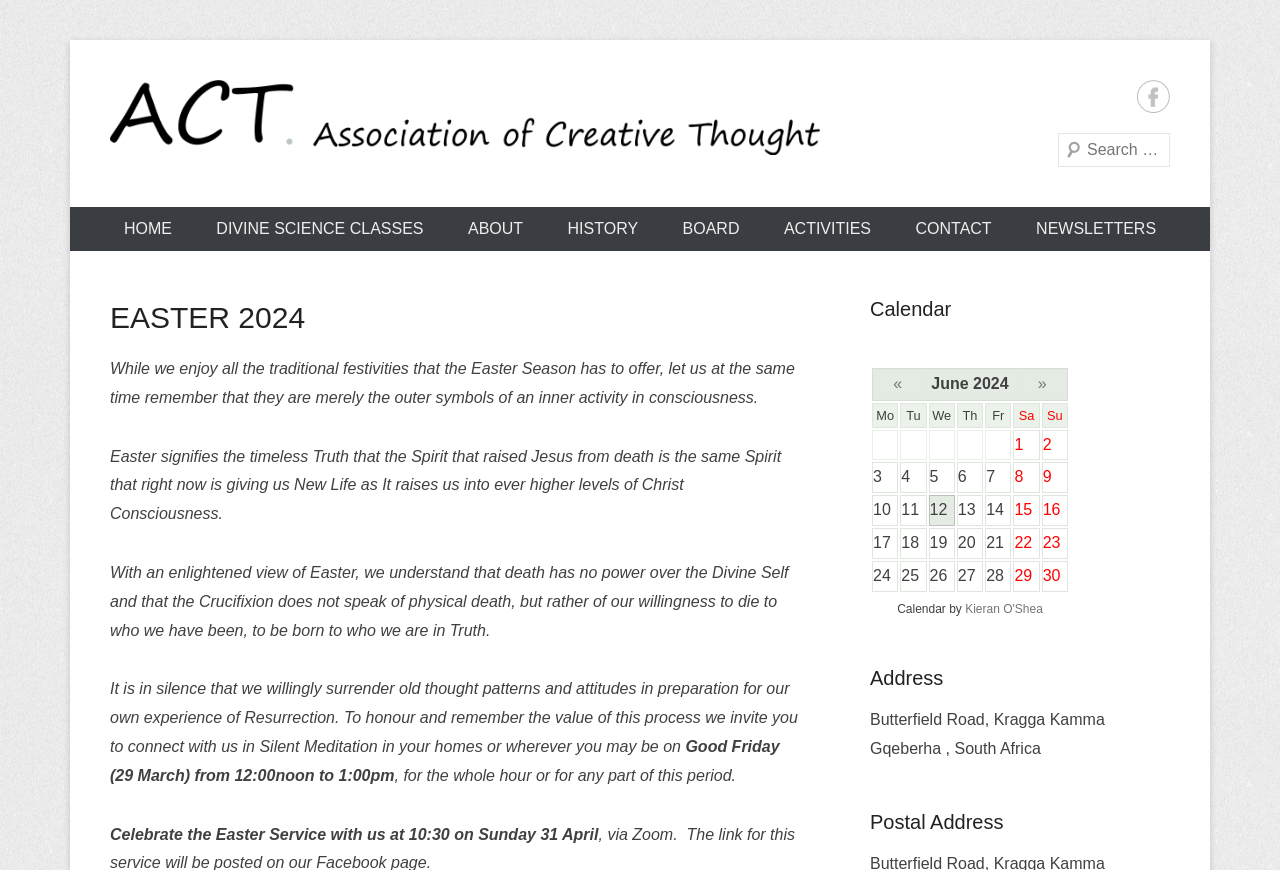Highlight the bounding box coordinates of the element you need to click to perform the following instruction: "Search for something."

[0.827, 0.153, 0.914, 0.192]